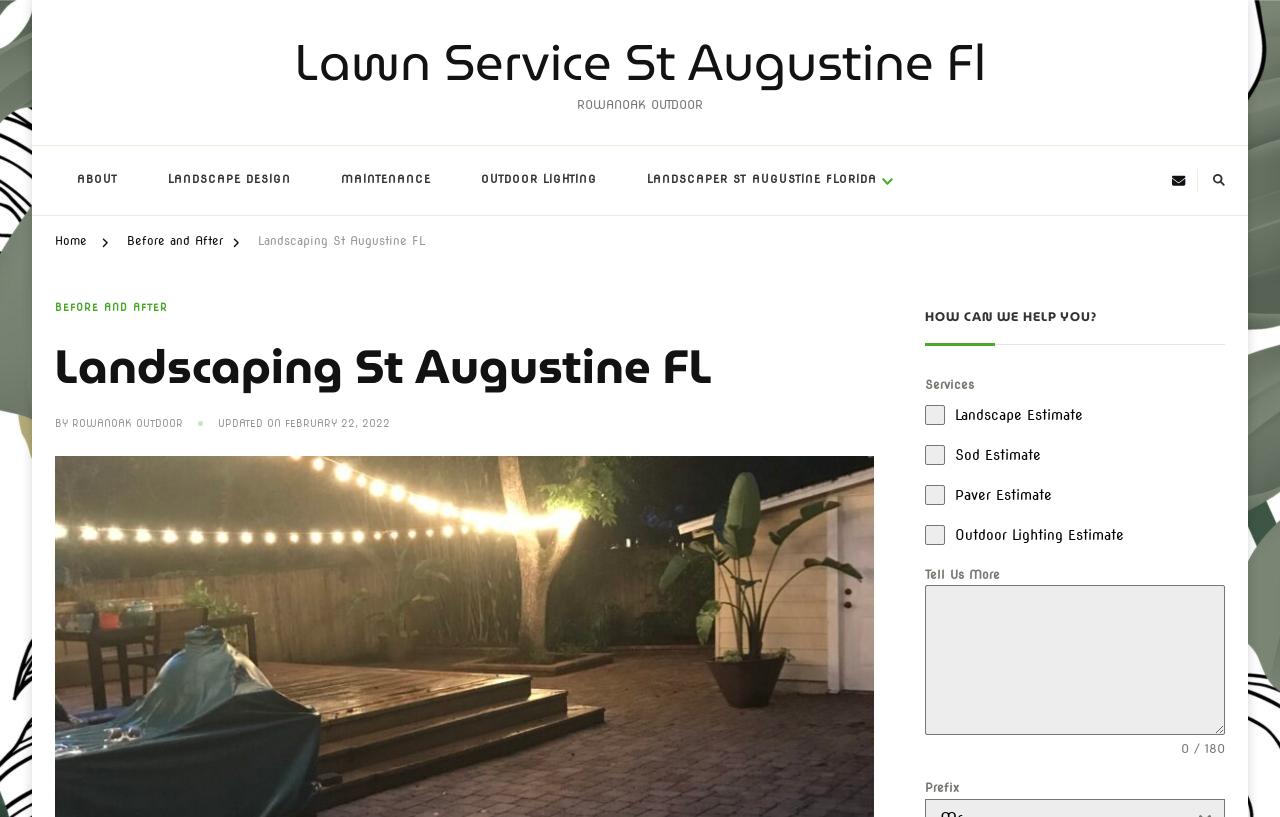What is the character limit for the 'Tell Us More' textbox?
Please look at the screenshot and answer using one word or phrase.

180